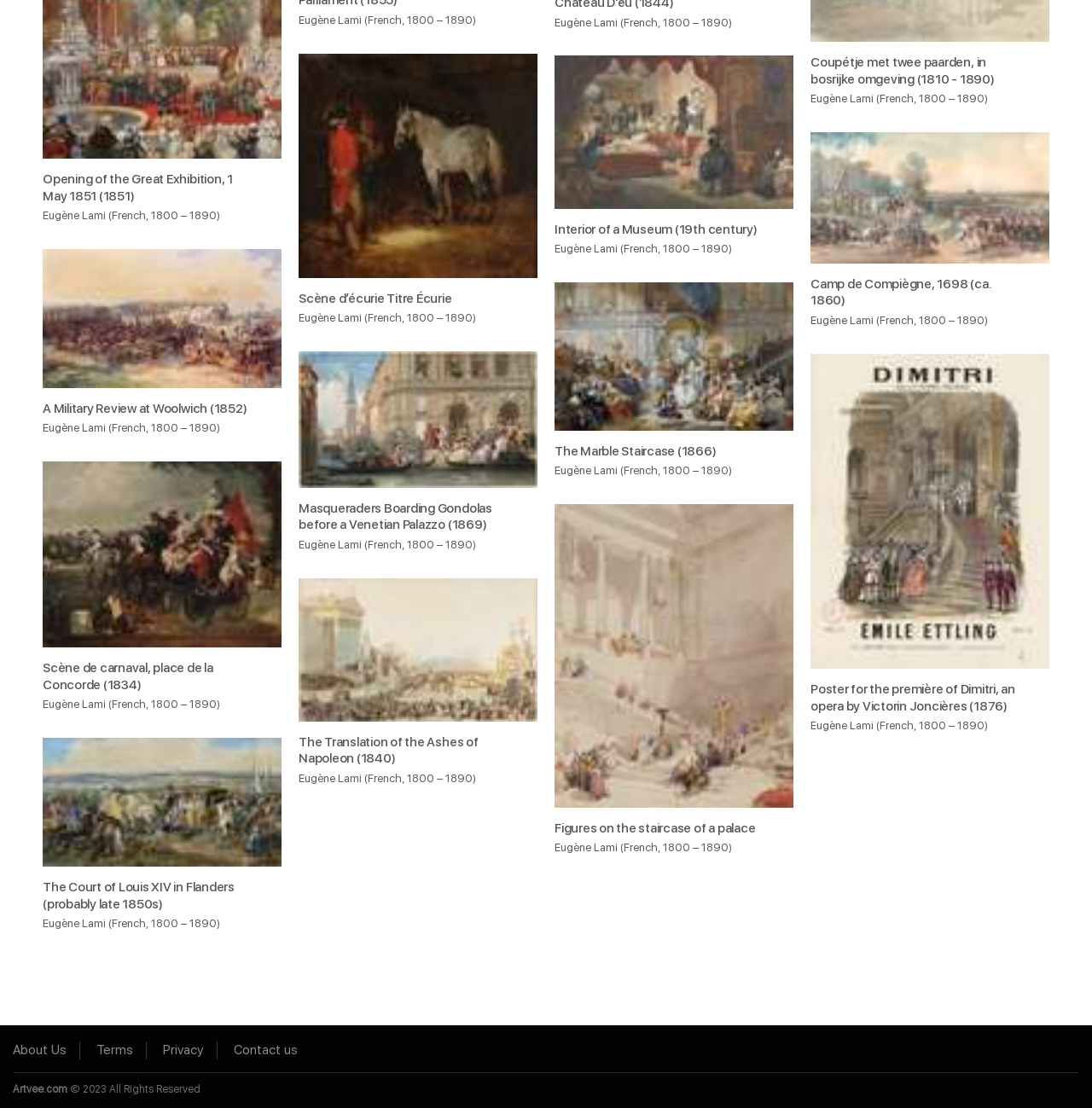Pinpoint the bounding box coordinates of the area that should be clicked to complete the following instruction: "Explore the image 'Scène d’écurie Titre Écurie'". The coordinates must be given as four float numbers between 0 and 1, i.e., [left, top, right, bottom].

[0.273, 0.048, 0.492, 0.251]